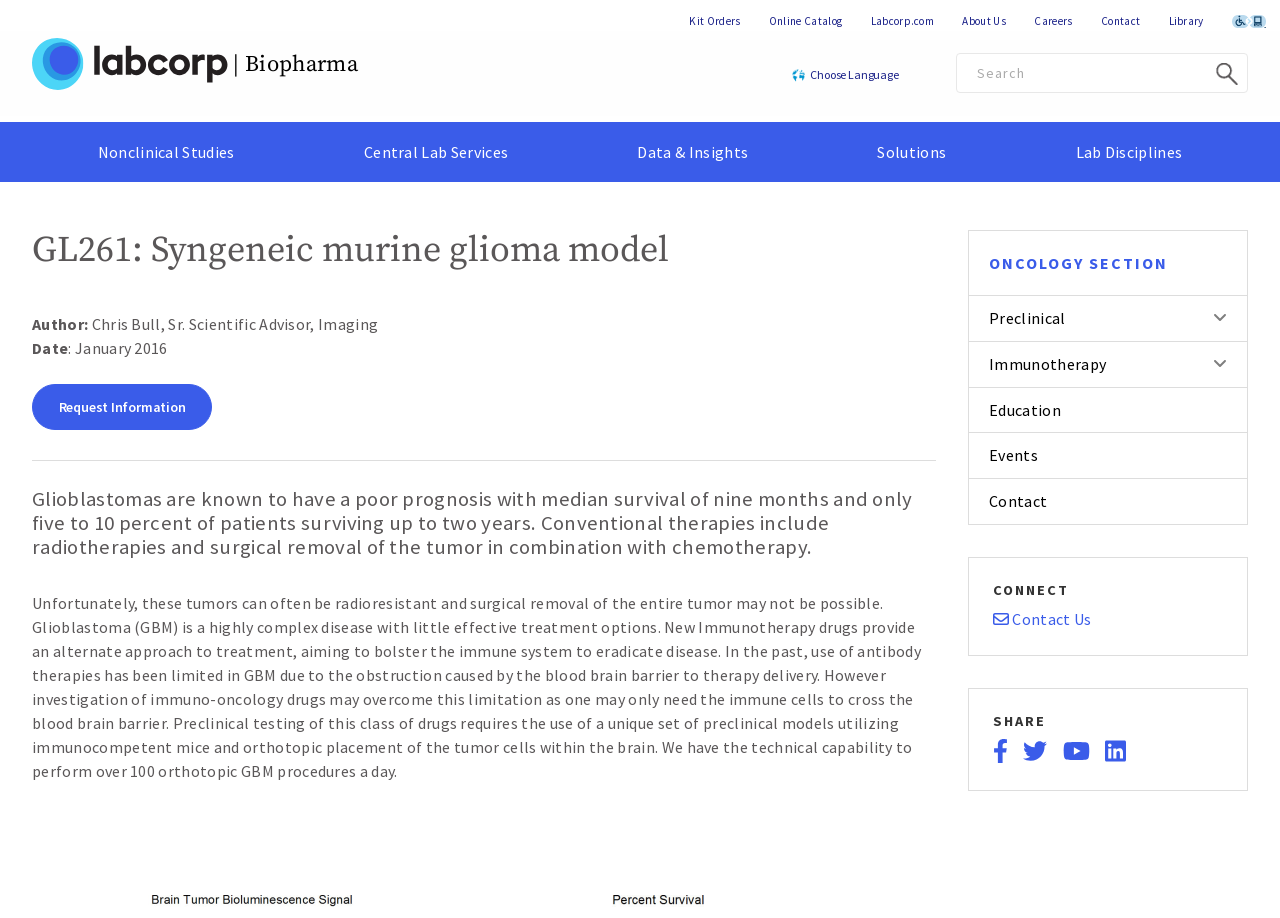Give the bounding box coordinates for the element described by: "Data & Insights".

[0.025, 0.162, 0.392, 0.225]